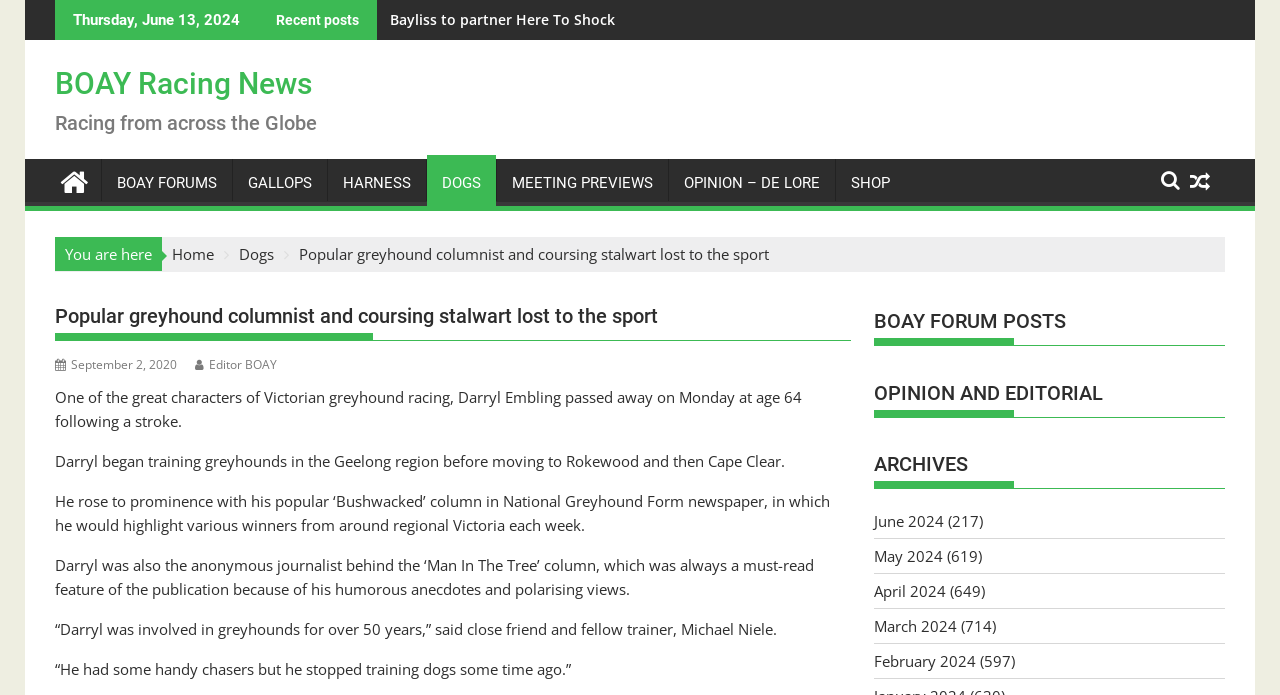Show me the bounding box coordinates of the clickable region to achieve the task as per the instruction: "Read the 'Popular greyhound columnist and coursing stalwart lost to the sport' article".

[0.234, 0.351, 0.601, 0.38]